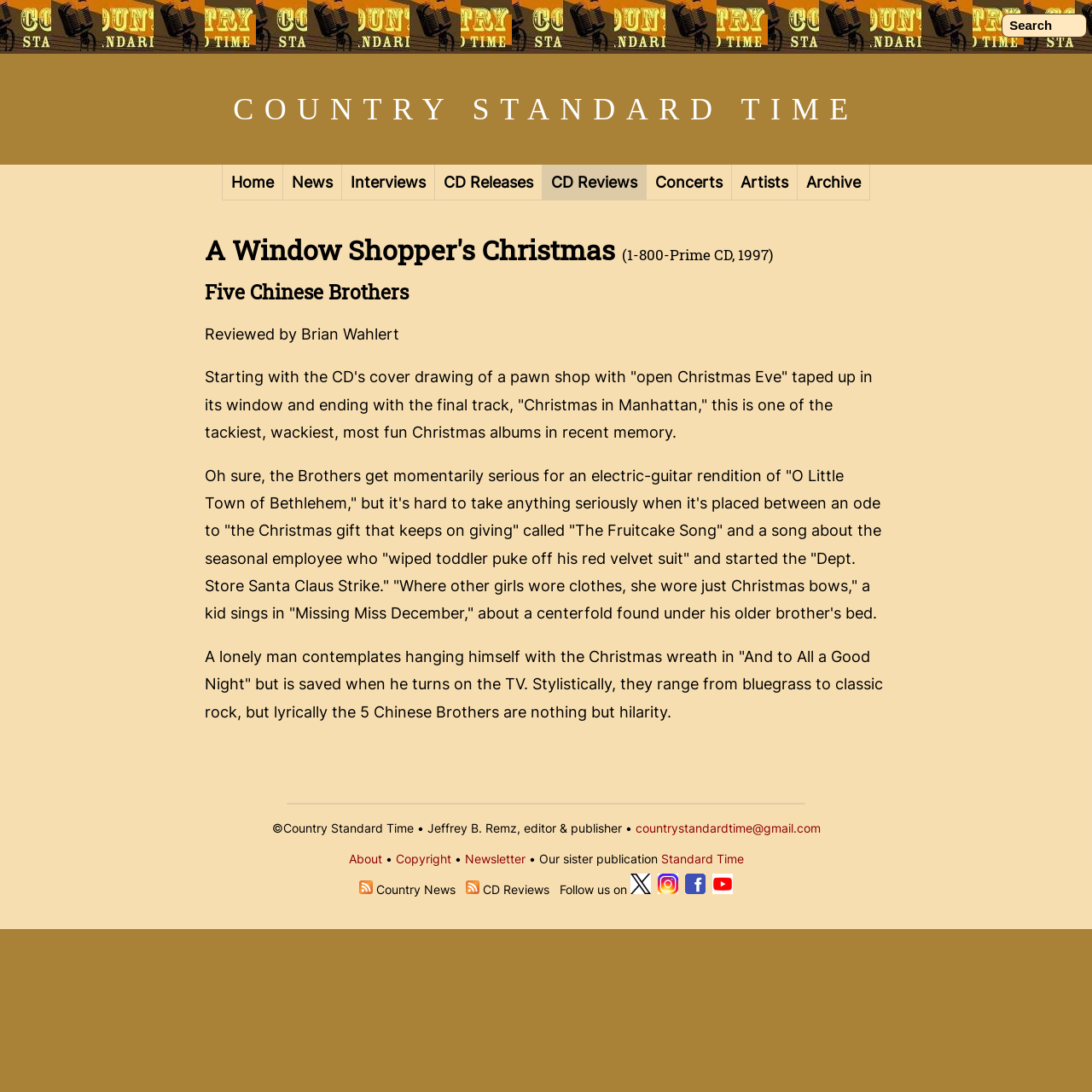Determine the bounding box coordinates for the HTML element described here: "input value=" Search" name="q" value="Search"".

[0.917, 0.012, 0.995, 0.034]